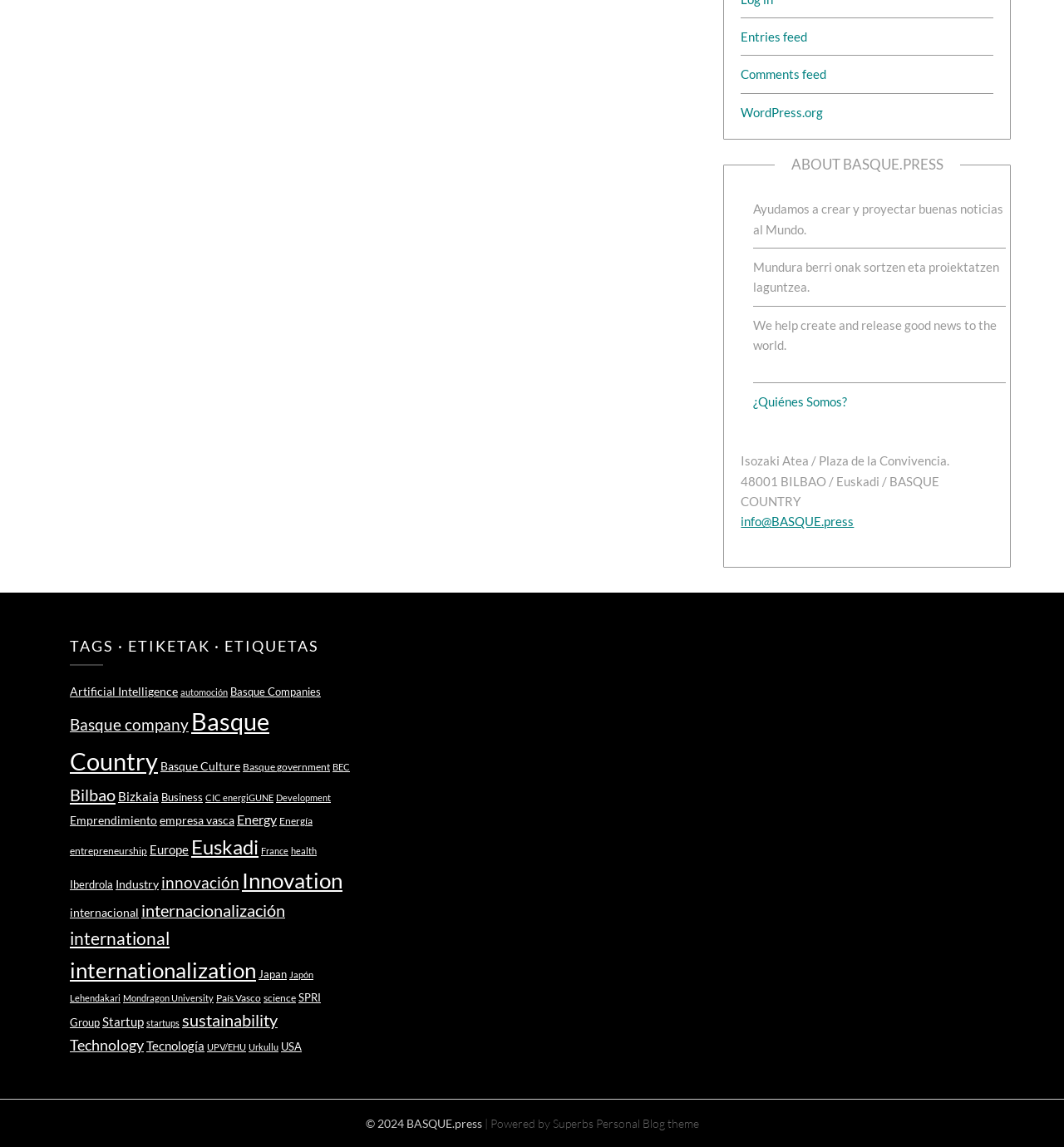Based on the element description alt="basque press isotipo transp", identify the bounding box coordinates for the UI element. The coordinates should be in the format (top-left x, top-left y, bottom-right x, bottom-right y) and within the 0 to 1 range.

[0.363, 0.67, 0.5, 0.683]